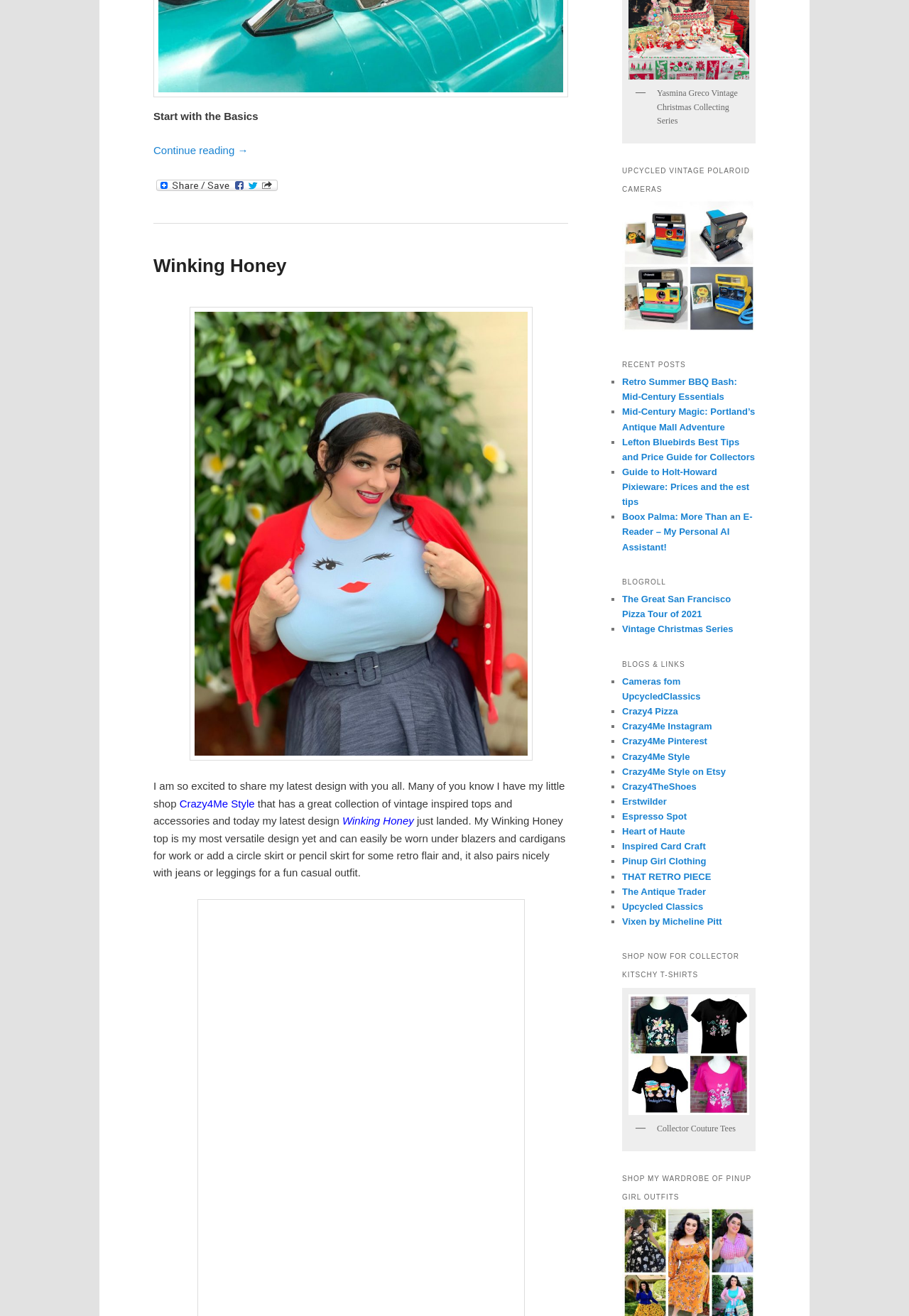What type of cameras are upcycled?
Refer to the screenshot and deliver a thorough answer to the question presented.

The heading 'UPCYCLED VINTAGE POLAROID CAMERAS' suggests that the author upcycles vintage Polaroid cameras.